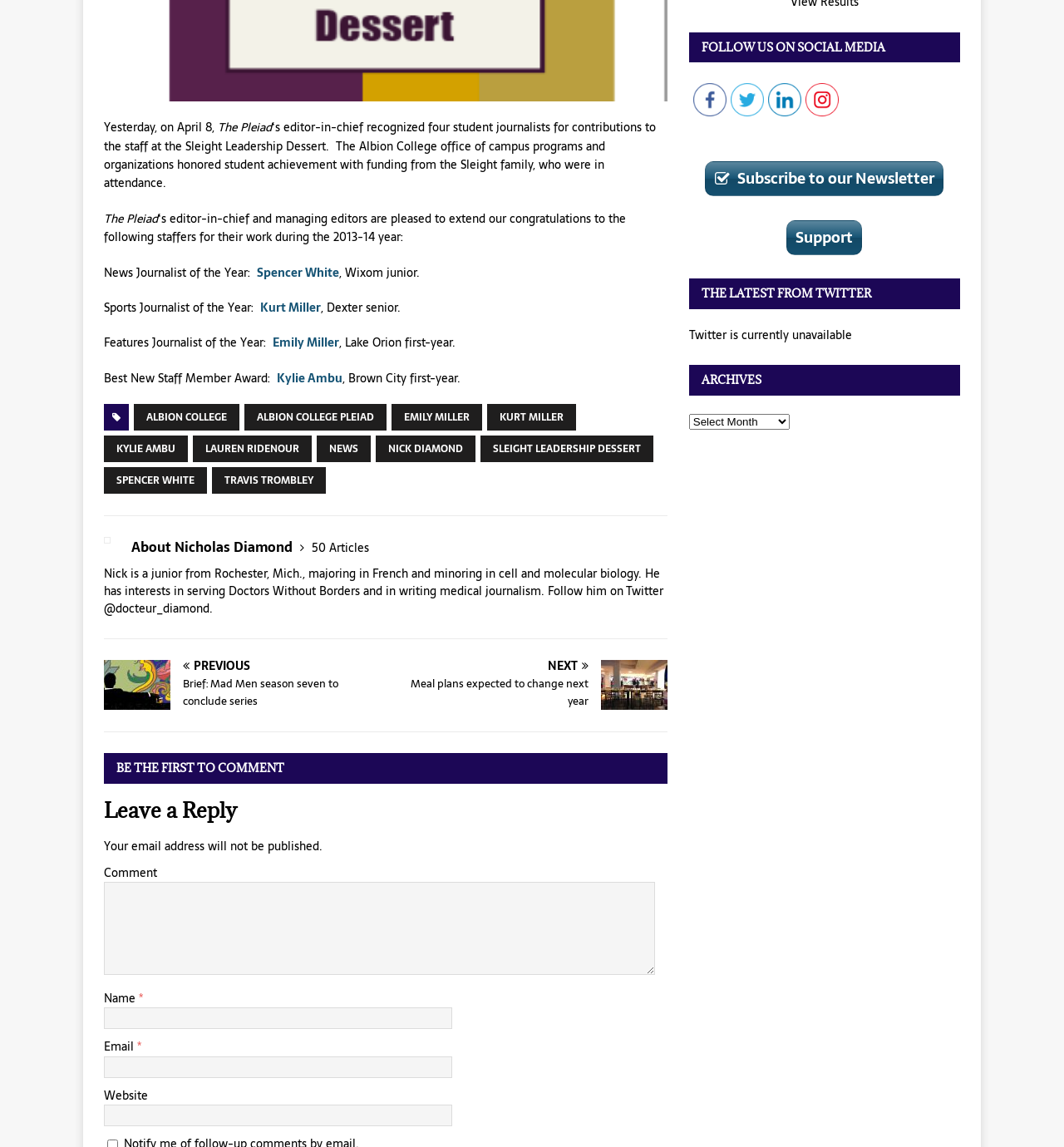Provide the bounding box coordinates of the UI element that matches the description: "news".

[0.298, 0.38, 0.348, 0.403]